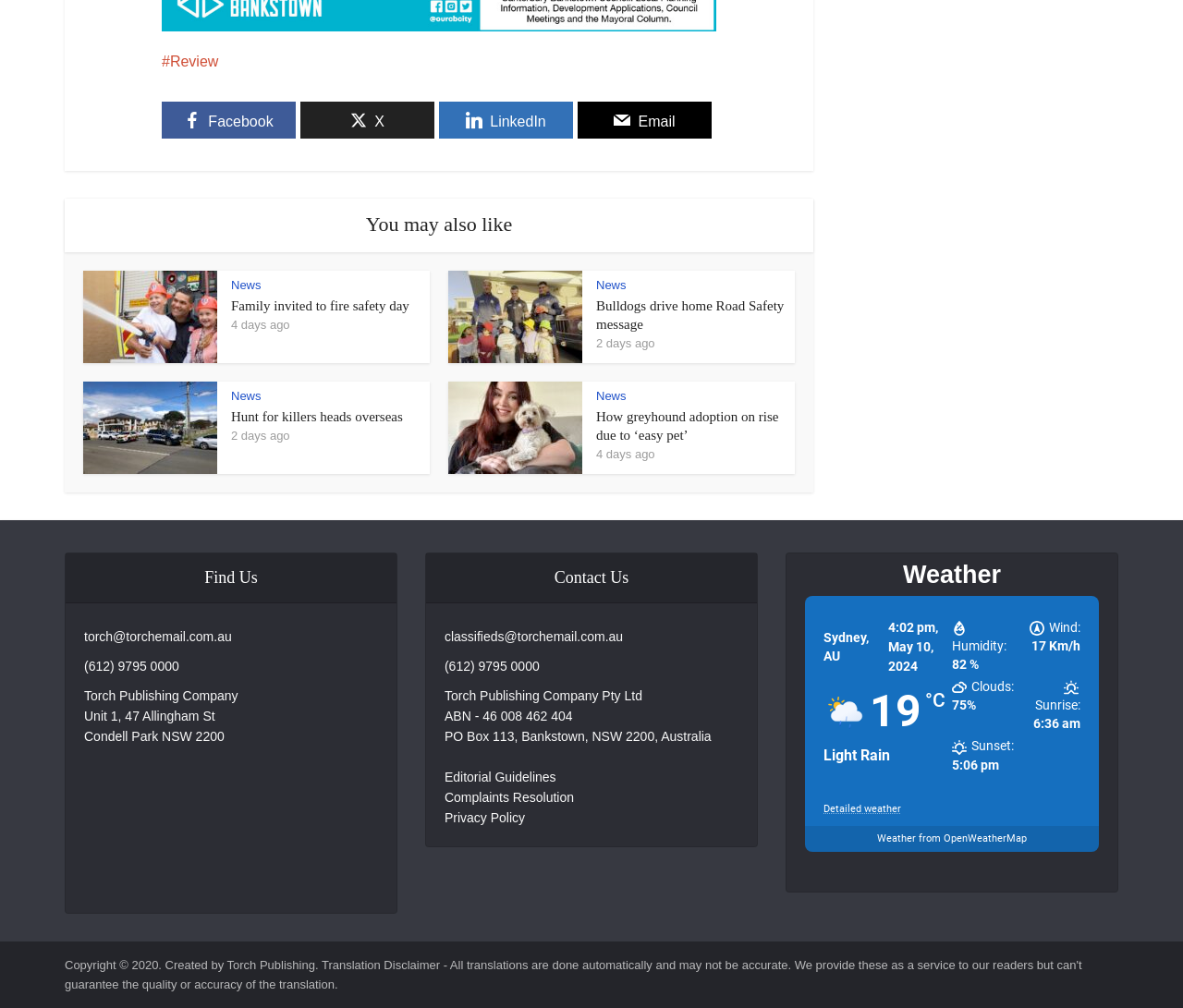How many days ago was the second article published?
Please utilize the information in the image to give a detailed response to the question.

I looked at the article section and found the second article's publication date, which is 2 days ago.